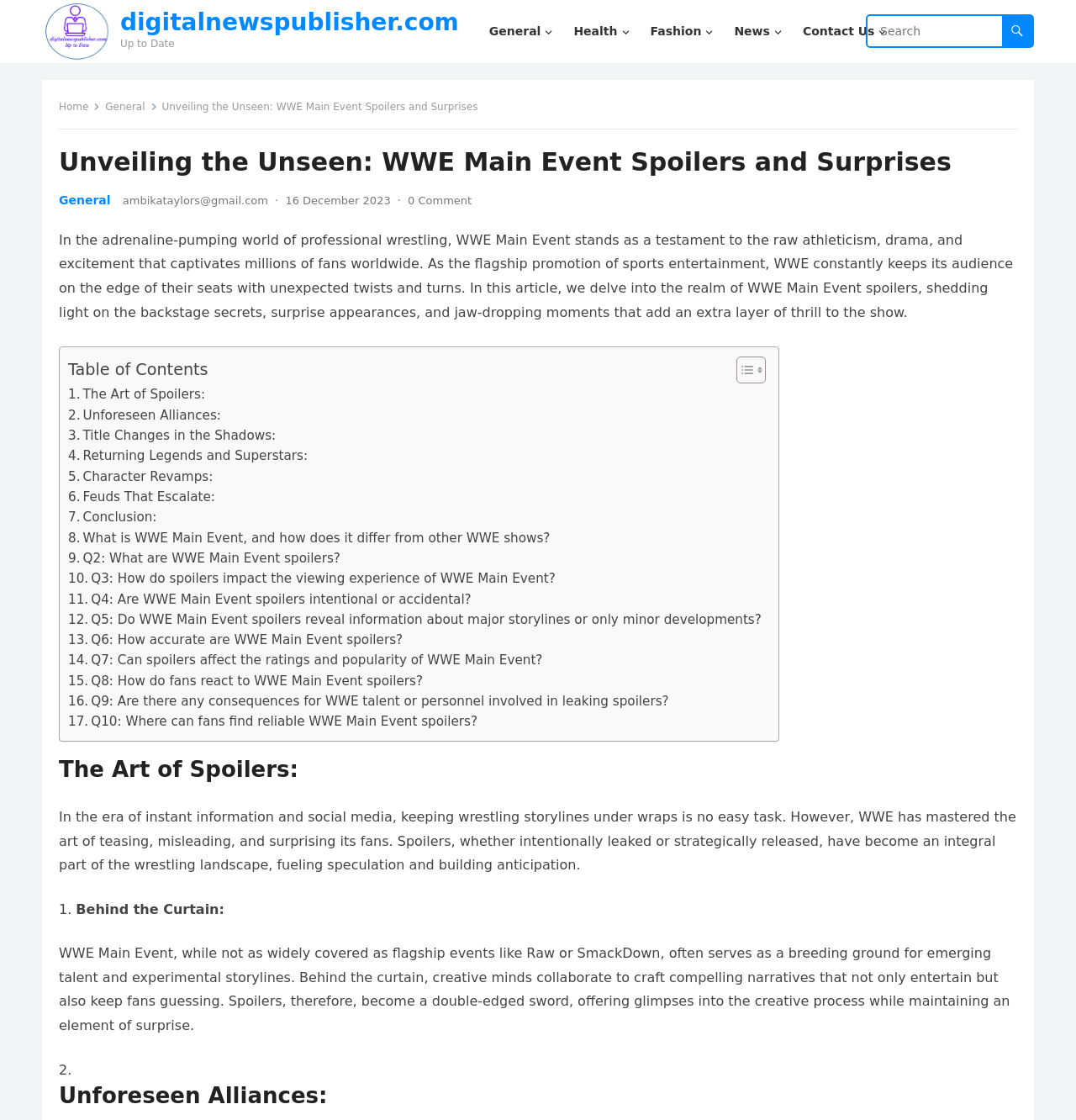Provide a thorough summary of the webpage.

This webpage is about WWE Main Event spoilers and surprises. At the top, there is a navigation bar with links to "Up to Date", "digitalnewspublisher.com", and various categories like "General", "Health", "Fashion", "News", and "Contact Us". On the right side of the navigation bar, there is a search box and a button with a magnifying glass icon.

Below the navigation bar, there is a header section with the title "Unveiling the Unseen: WWE Main Event Spoilers and Surprises" and a subheading with the author's email address and the date "16 December 2023". Next to the subheading, there is a link to "0 Comment".

The main content of the webpage is divided into sections. The first section is an introduction to WWE Main Event, describing it as a testament to the raw athleticism, drama, and excitement of professional wrestling. The section also mentions that the article will delve into the realm of WWE Main Event spoilers, shedding light on backstage secrets, surprise appearances, and jaw-dropping moments.

Below the introduction, there is a table of contents with links to various sections of the article, including "The Art of Spoilers", "Unforeseen Alliances", "Title Changes in the Shadows", and others.

The first section of the article, "The Art of Spoilers", discusses how WWE has mastered the art of teasing, misleading, and surprising its fans through spoilers. The section explains that spoilers have become an integral part of the wrestling landscape, fueling speculation and building anticipation.

The article then proceeds to discuss various aspects of WWE Main Event spoilers, including behind-the-scenes information, unforeseen alliances, title changes, and character revamps. Each section is marked with a heading and includes a brief description of the topic.

Throughout the article, there are no images, but there are links to other sections and a table of contents to help navigate the content.